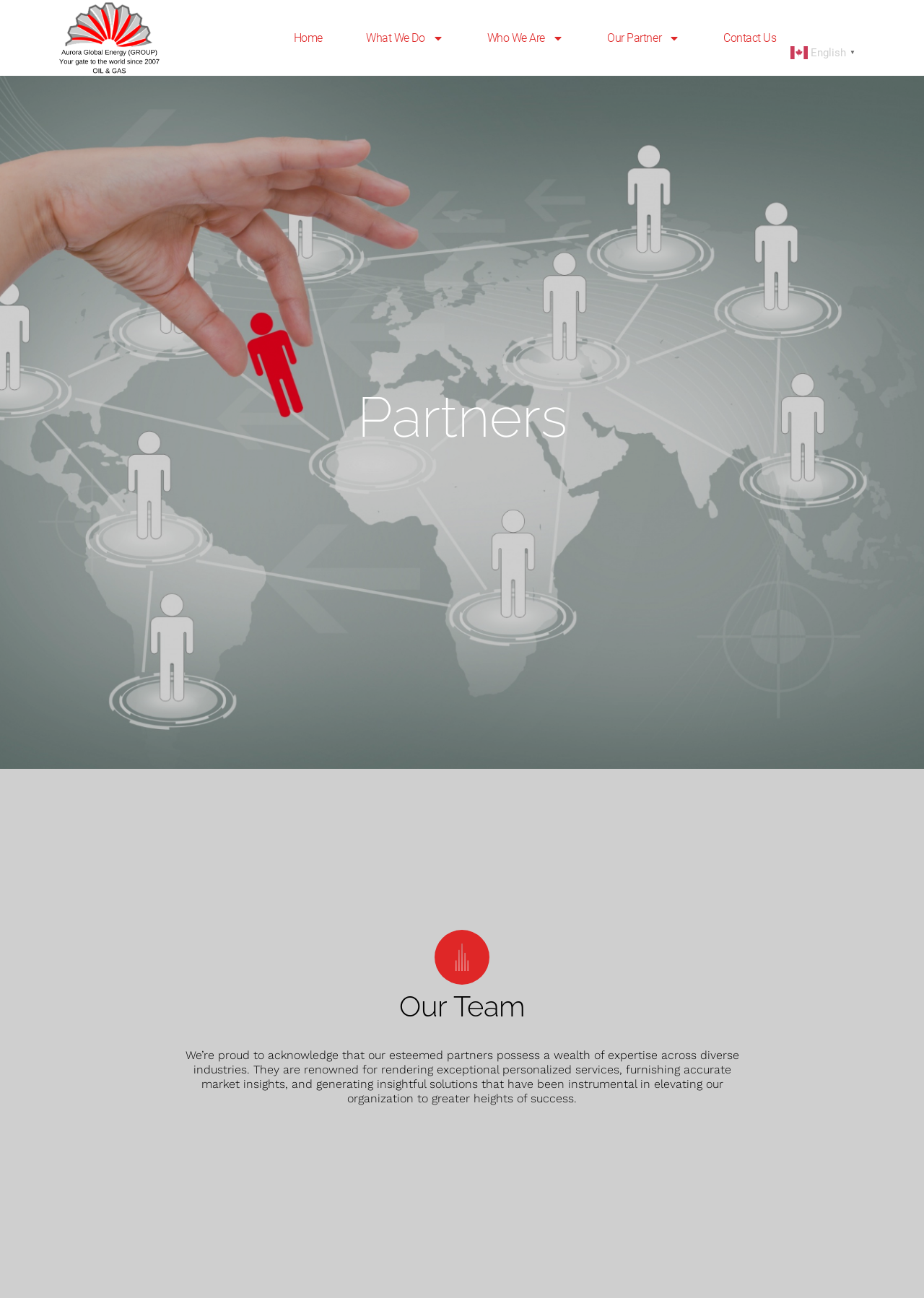What is the language currently selected?
From the image, respond using a single word or phrase.

English